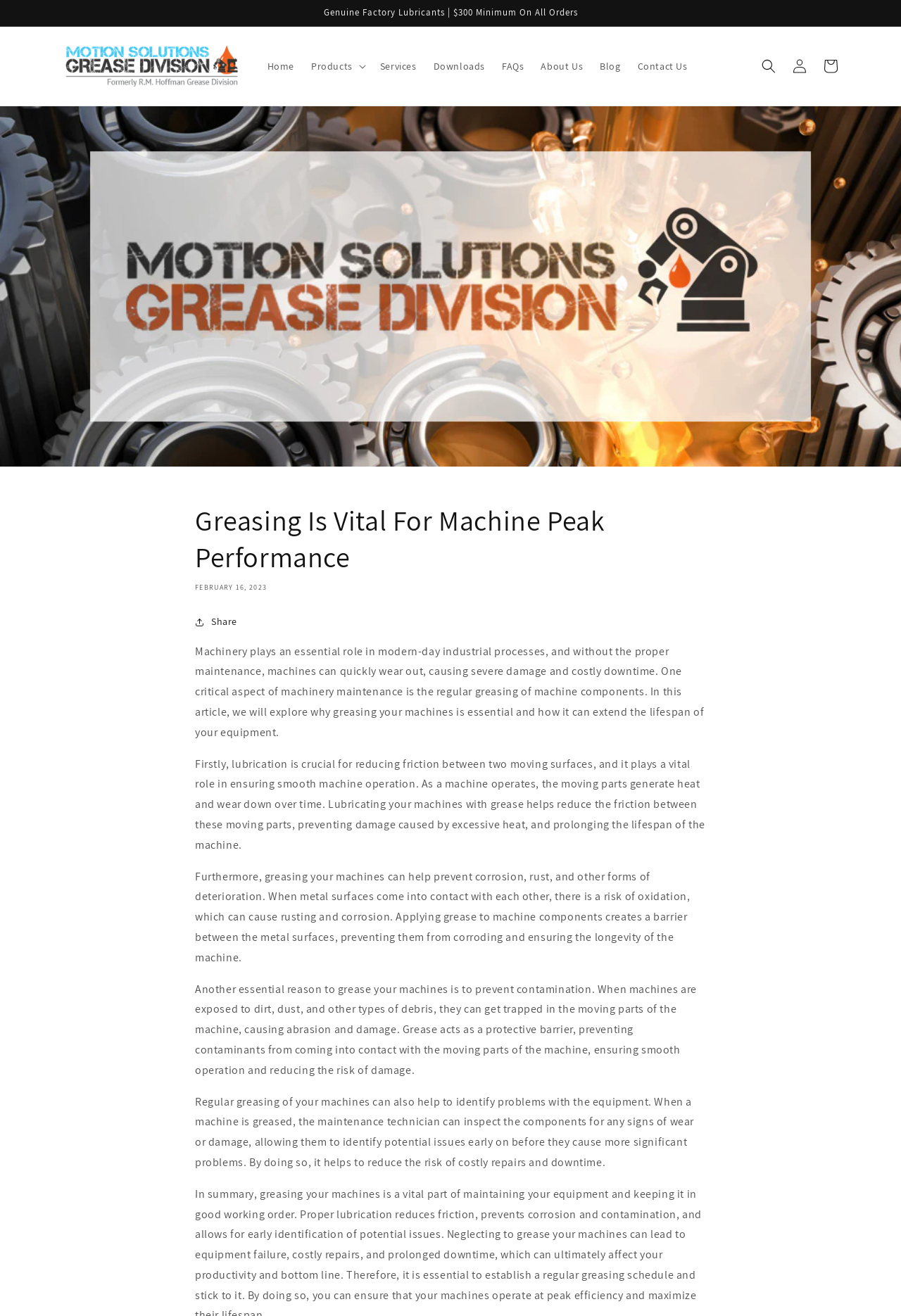How does greasing machines help prevent corrosion?
Could you answer the question in a detailed manner, providing as much information as possible?

The article states that applying grease to machine components creates a barrier between the metal surfaces, preventing them from corroding and ensuring the longevity of the machine. This information can be found in the third paragraph of the article.